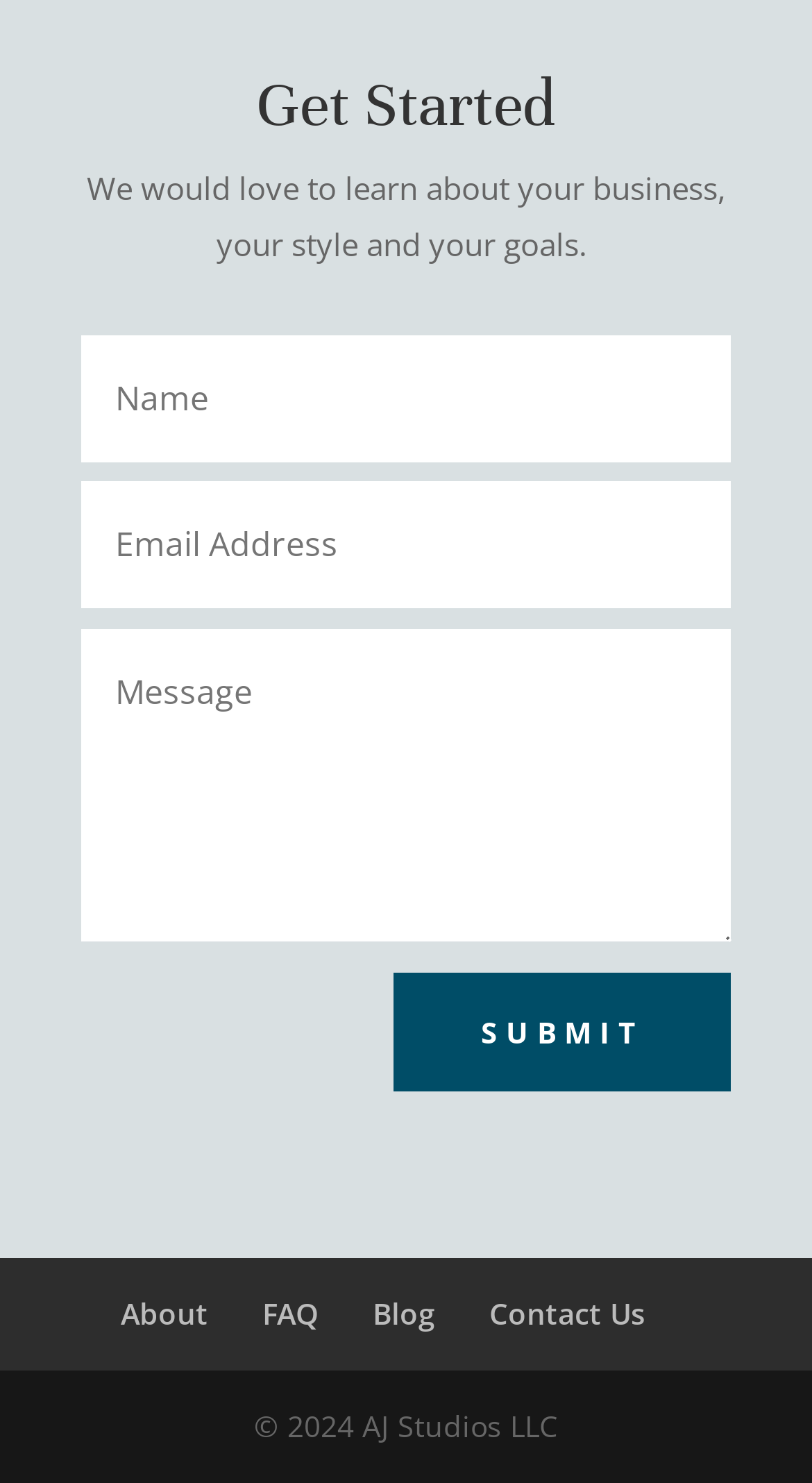What is the copyright information?
Provide a detailed and well-explained answer to the question.

The static text '© 2024 AJ Studios LLC' is placed at the bottom of the page, indicating that the website is copyrighted by AJ Studios LLC in 2024.